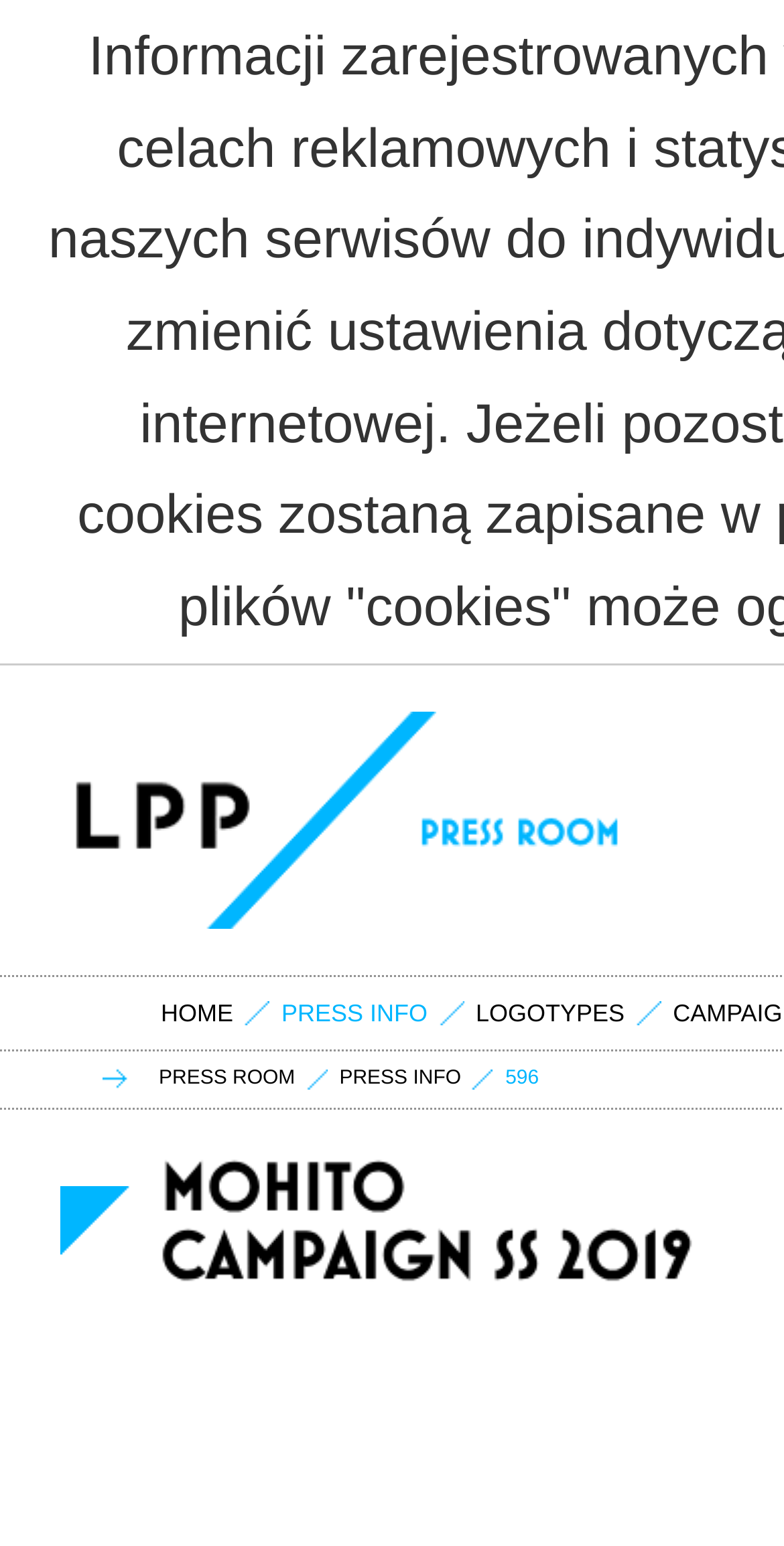Give a detailed account of the webpage, highlighting key information.

The webpage is about LPP S.A., a Polish company that designs and distributes clothing to 12 countries in Central Europe. The company owns five clothing brands: Reserved, Cropp, House, Mohito, and another unspecified brand.

At the top-left of the page, there is a heading with the company name "LPP" and a link with the same text. Below this, there are two canvas elements, possibly displaying images or graphics, positioned side by side.

The main navigation menu is located at the top-center of the page, consisting of four links: "HOME", "LOGOTYPES", "PRESS ROOM", and "PRESS INFO". The "PRESS INFO" link is duplicated, with the second instance positioned below the first one.

To the right of the navigation menu, there is a static text element displaying the number "596". Below this, there is a heading with the text "MOHITO CAMPAIGN SS 2019", which is likely the title of a campaign or collection. This heading is accompanied by two canvas elements, possibly displaying images or graphics, positioned one below the other.

Overall, the webpage appears to be a corporate website or a campaign landing page, with a focus on showcasing the company's brand and its clothing lines.